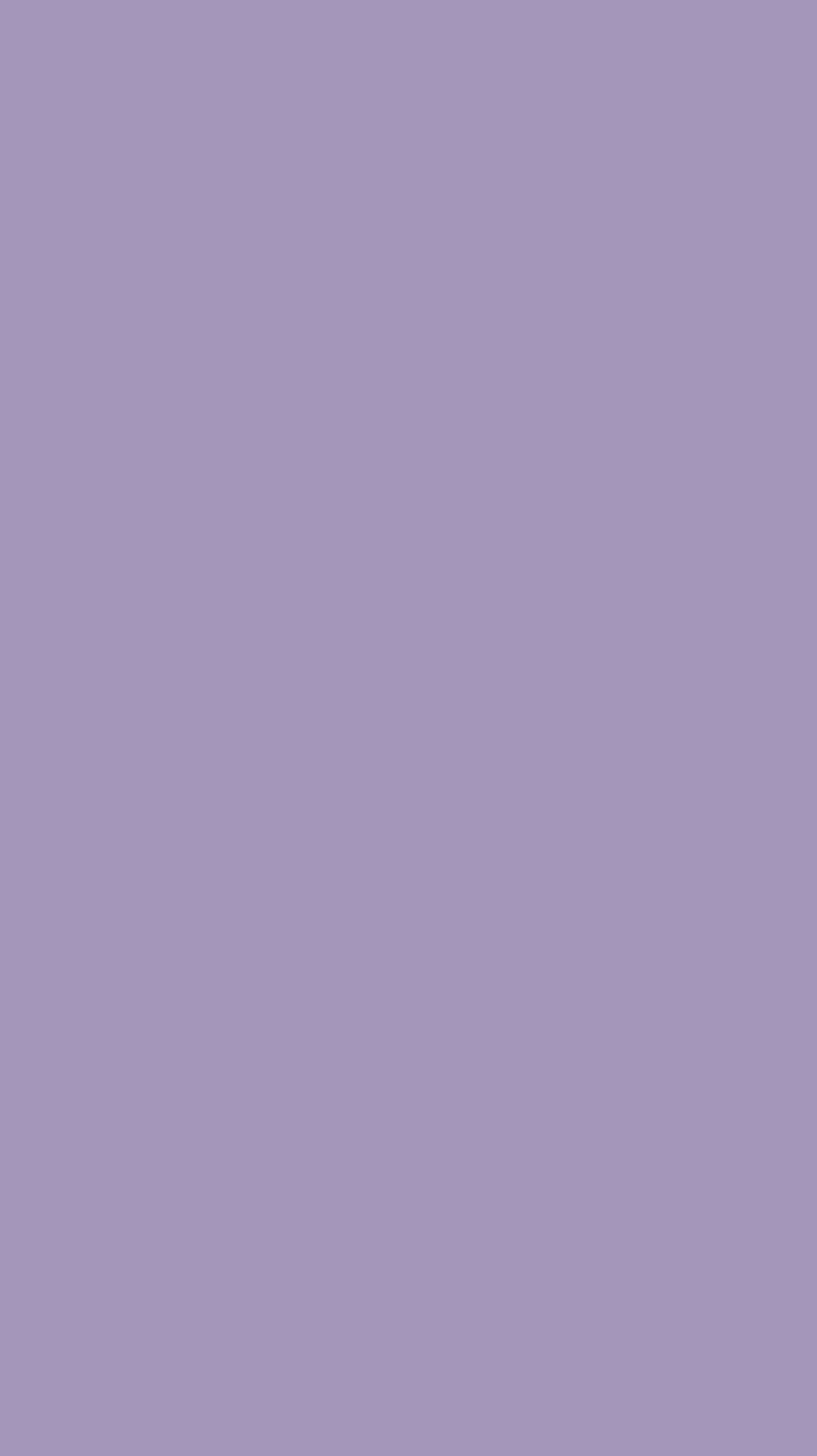Locate the bounding box coordinates of the element that should be clicked to fulfill the instruction: "watch Heart Youtube".

[0.162, 0.385, 0.998, 0.471]